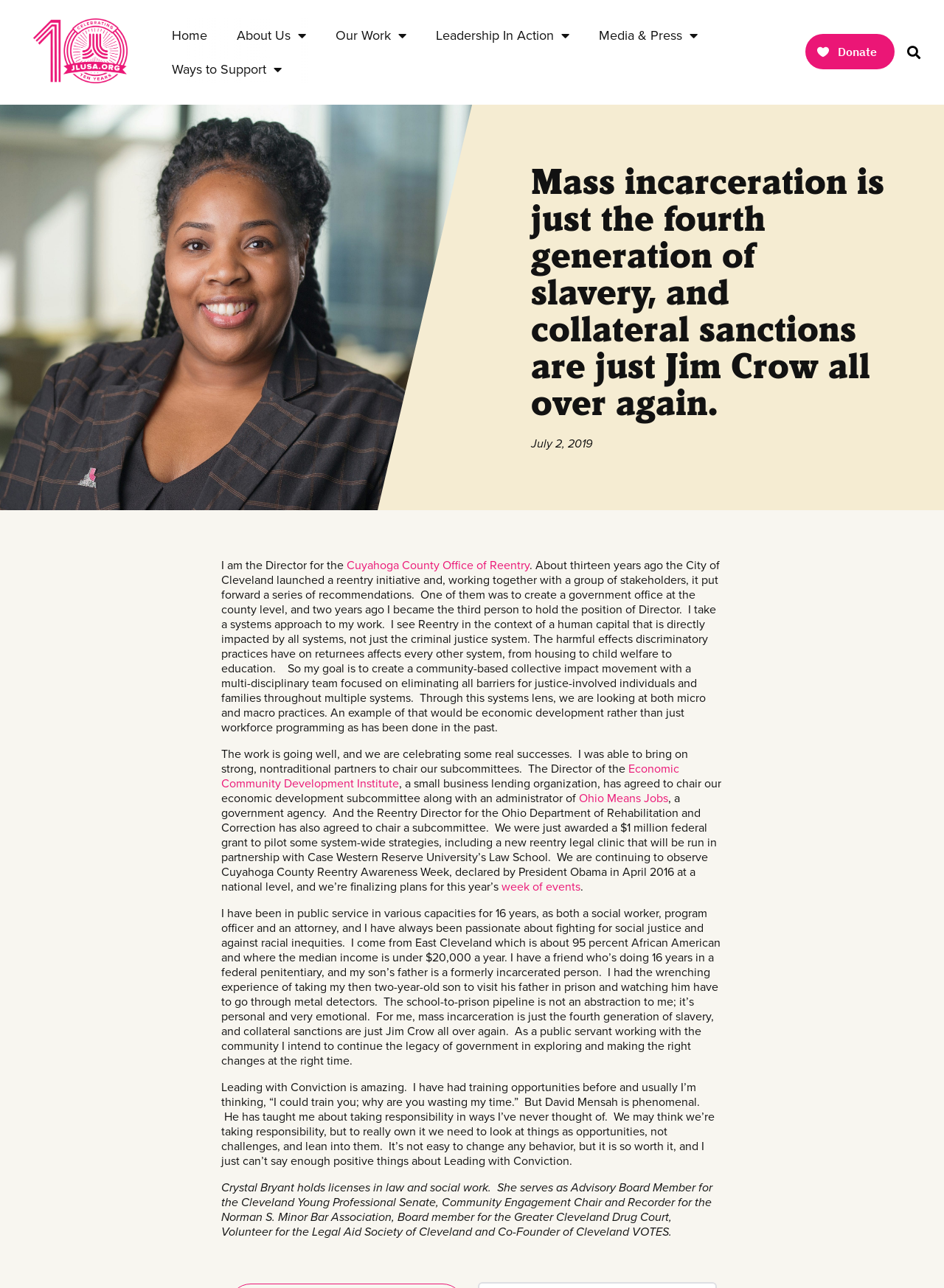Based on the image, provide a detailed and complete answer to the question: 
What is the name of the organization?

The name of the organization can be found in the meta description of the webpage, which is 'Mass incarceration is just the fourth generation of slavery, and collateral sanctions are just Jim Crow all over again. - JustLeadershipUSA'.